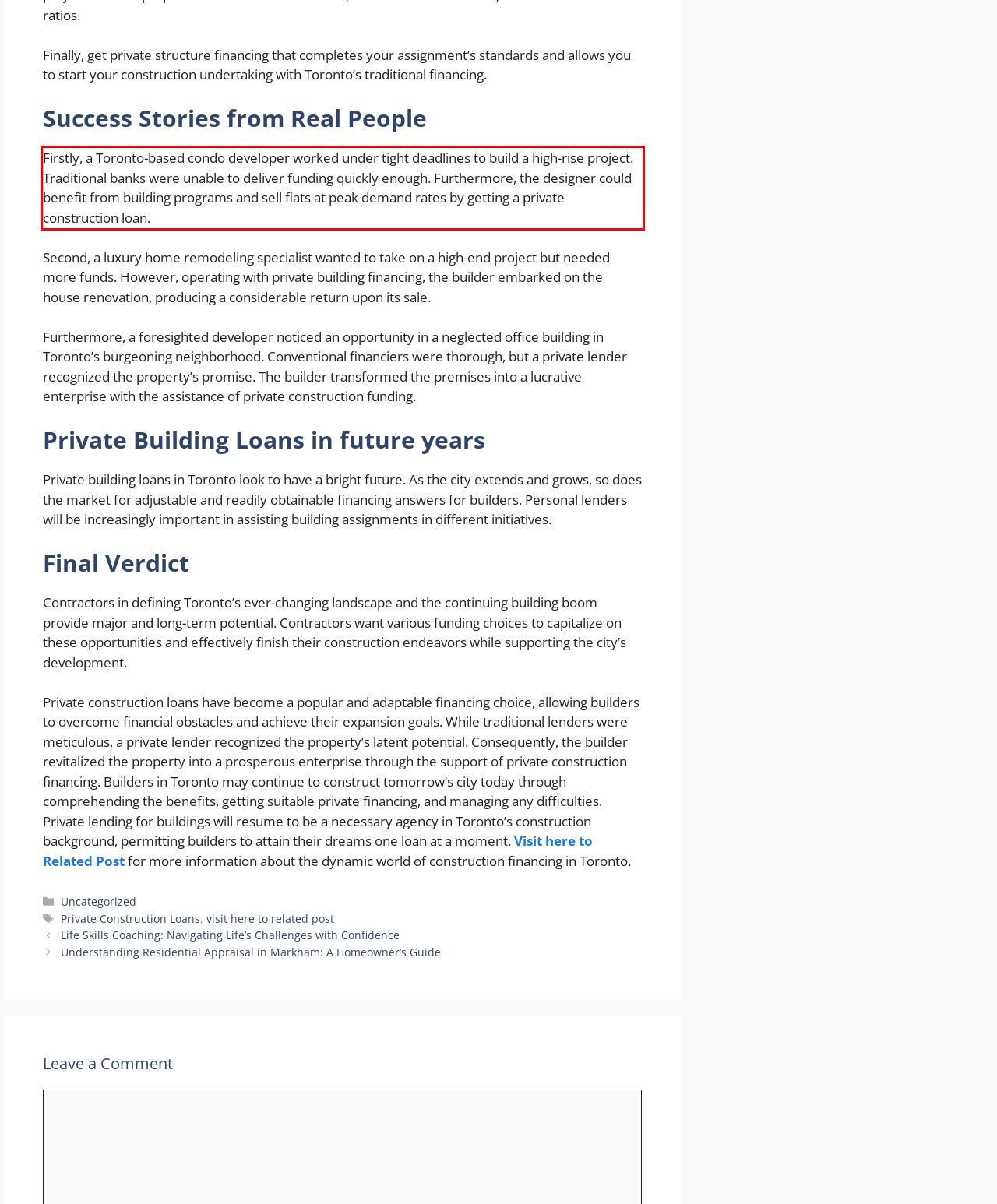Given a screenshot of a webpage, locate the red bounding box and extract the text it encloses.

Firstly, a Toronto-based condo developer worked under tight deadlines to build a high-rise project. Traditional banks were unable to deliver funding quickly enough. Furthermore, the designer could benefit from building programs and sell flats at peak demand rates by getting a private construction loan.